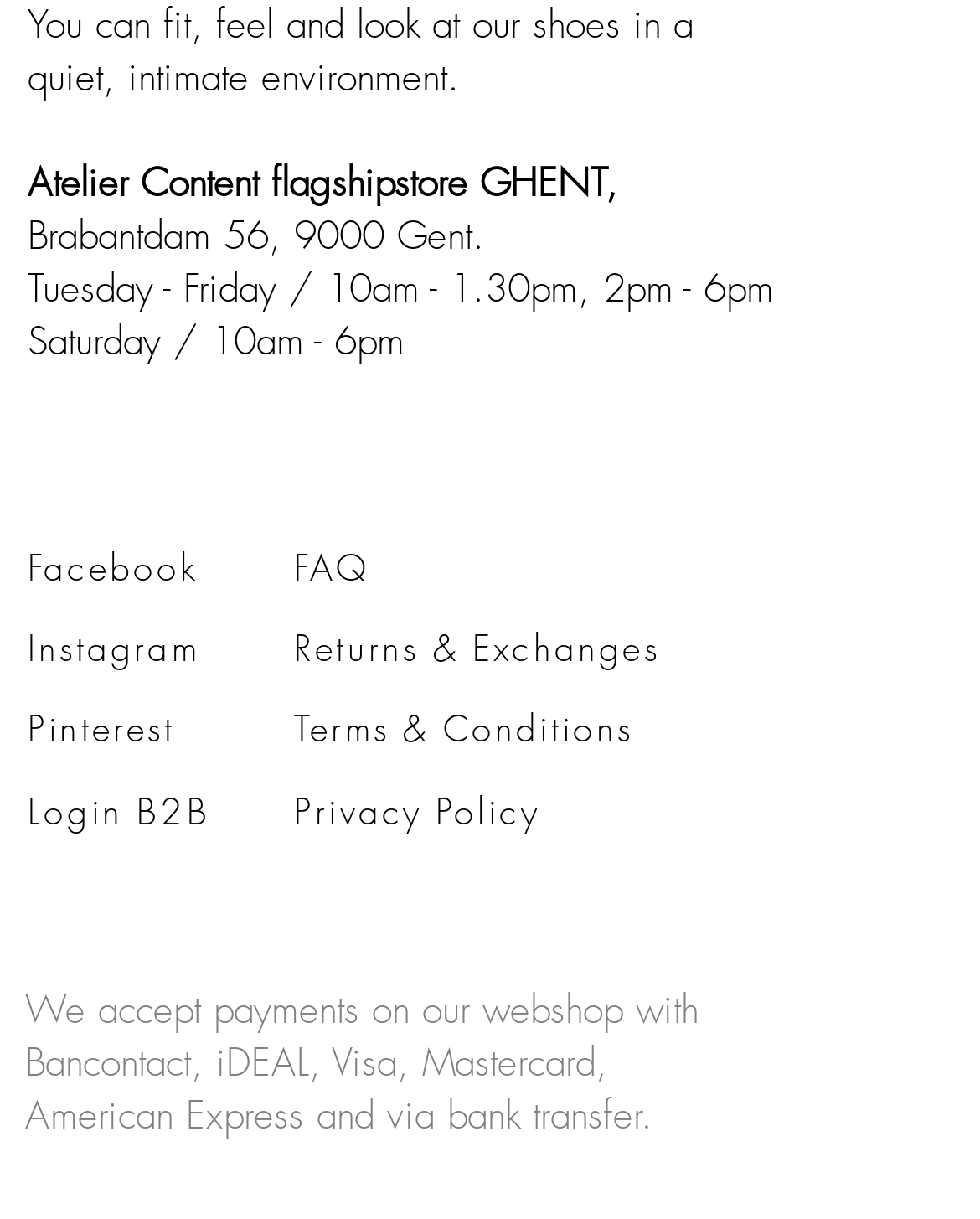Can you find the bounding box coordinates for the element that needs to be clicked to execute this instruction: "Login to B2B"? The coordinates should be given as four float numbers between 0 and 1, i.e., [left, top, right, bottom].

[0.028, 0.644, 0.214, 0.684]